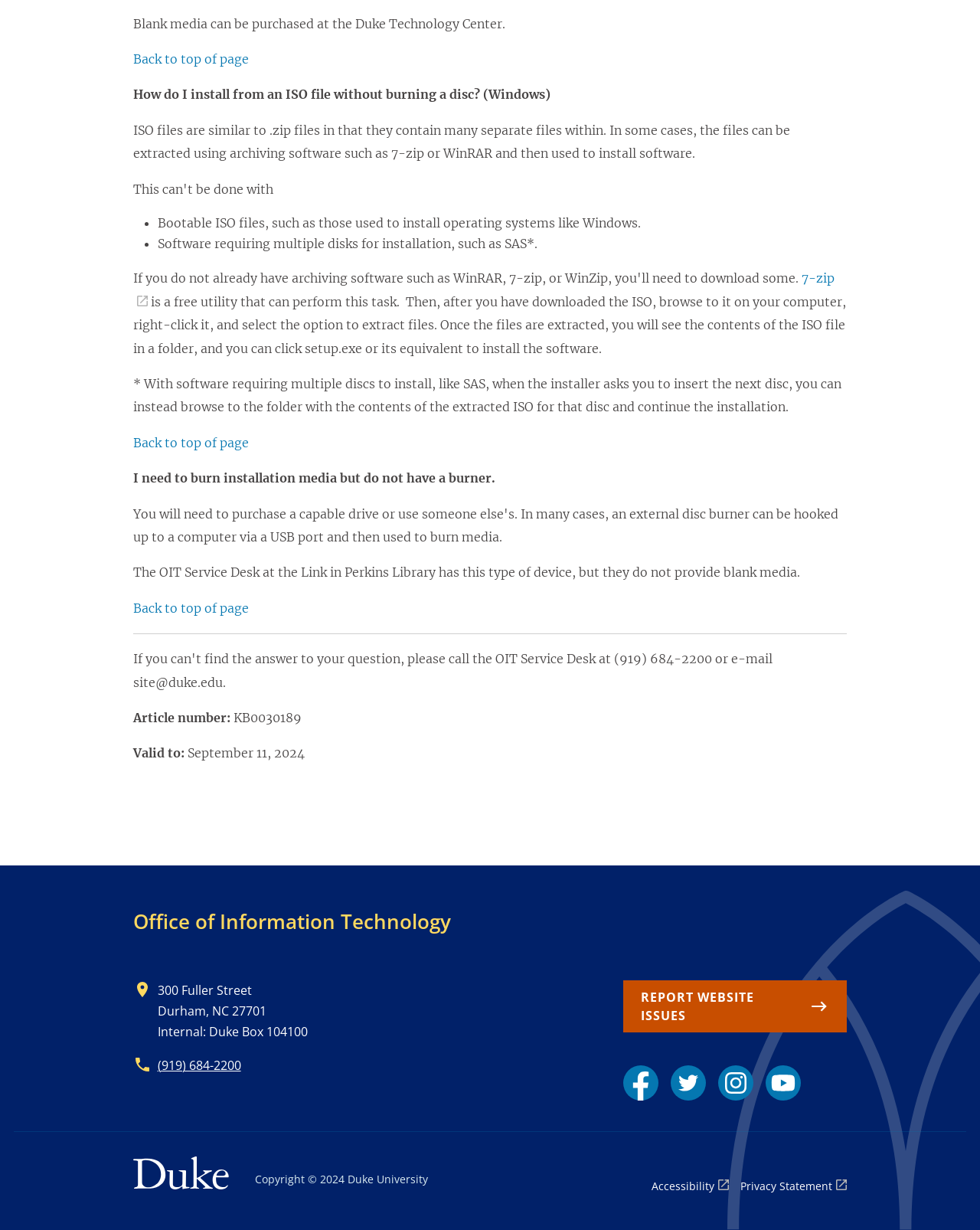Identify the bounding box coordinates for the element that needs to be clicked to fulfill this instruction: "Click the '7-zip' link". Provide the coordinates in the format of four float numbers between 0 and 1: [left, top, right, bottom].

[0.136, 0.22, 0.851, 0.251]